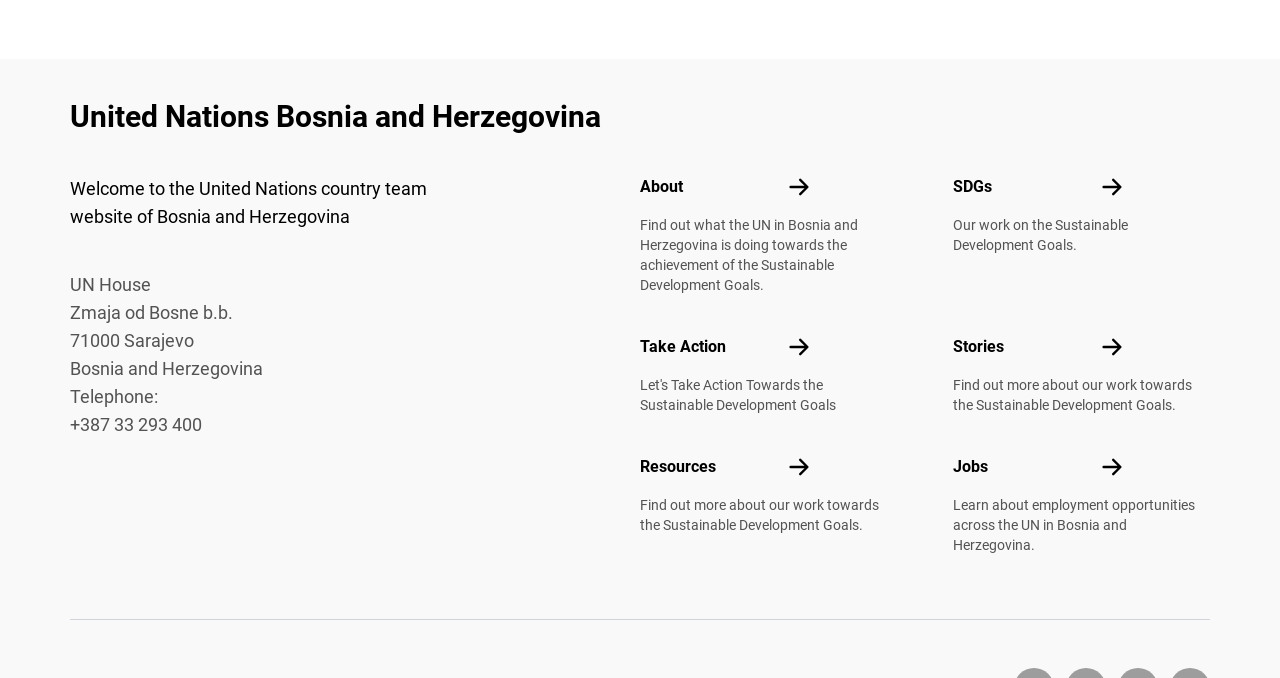Find the bounding box coordinates of the clickable element required to execute the following instruction: "Find resources about the UN's work". Provide the coordinates as four float numbers between 0 and 1, i.e., [left, top, right, bottom].

[0.5, 0.674, 0.559, 0.702]